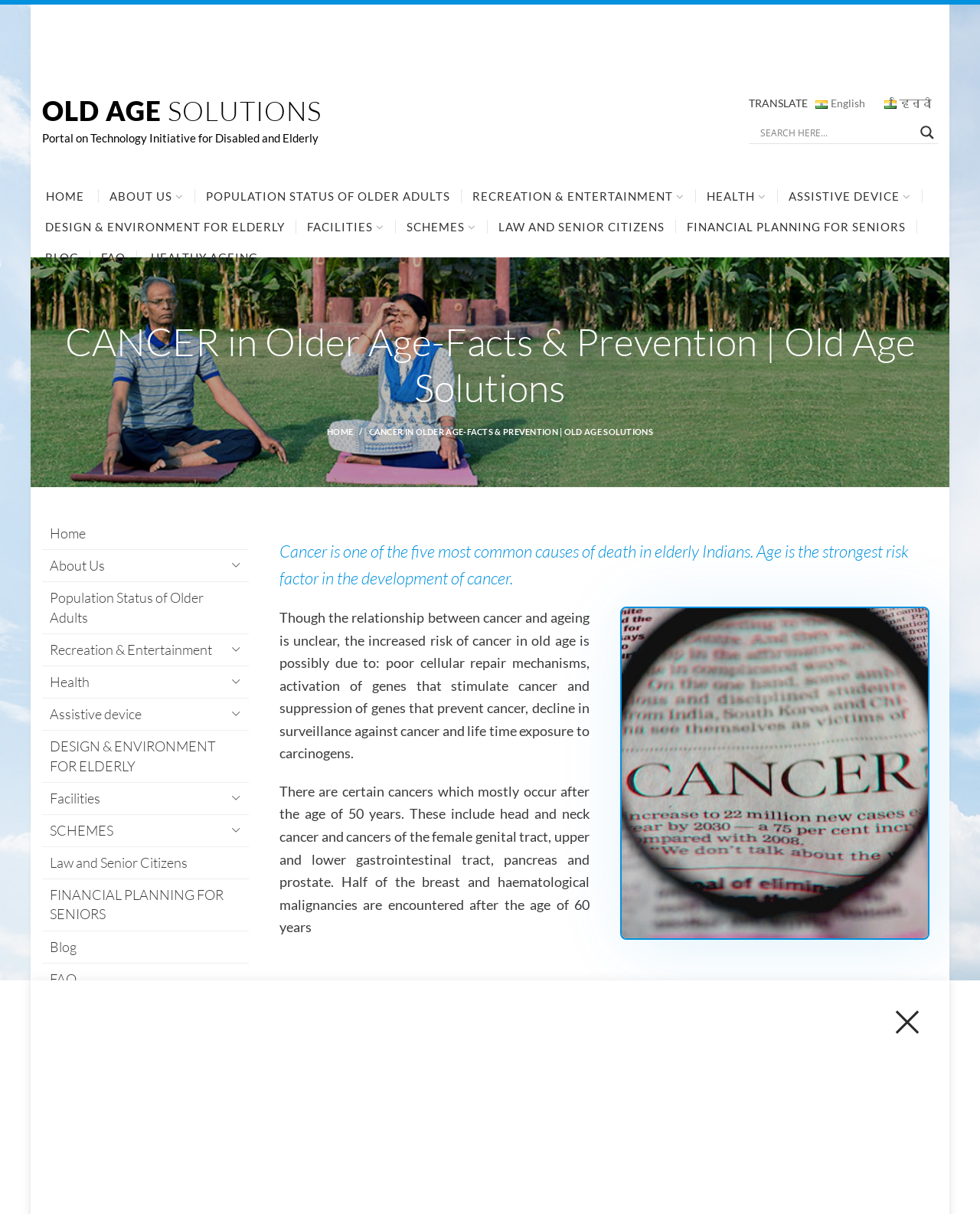What is the topic of the webpage?
Look at the image and answer the question using a single word or phrase.

Cancer in older age